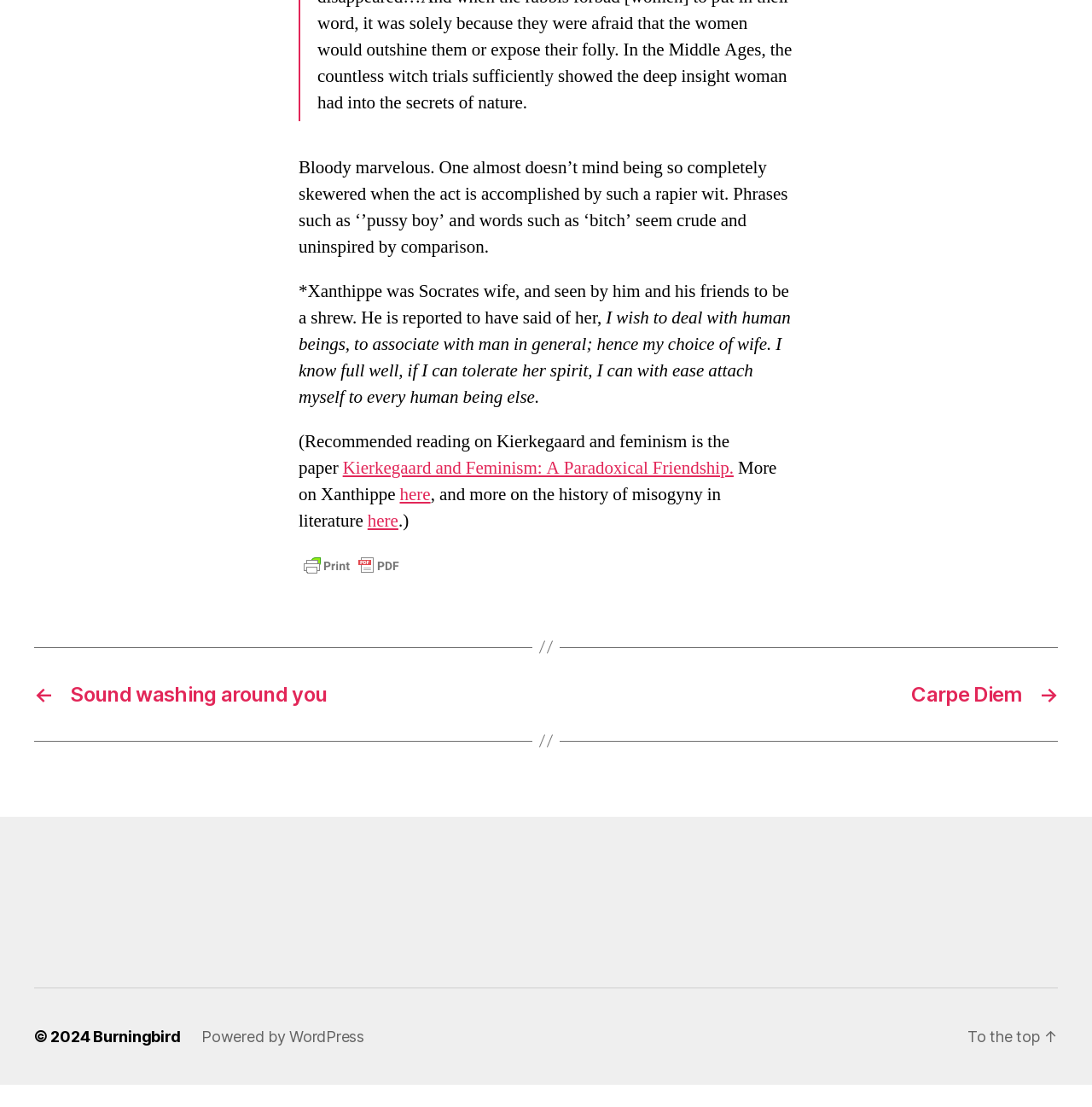Identify the bounding box for the UI element described as: "← Sound washing around you". Ensure the coordinates are four float numbers between 0 and 1, formatted as [left, top, right, bottom].

[0.031, 0.636, 0.484, 0.659]